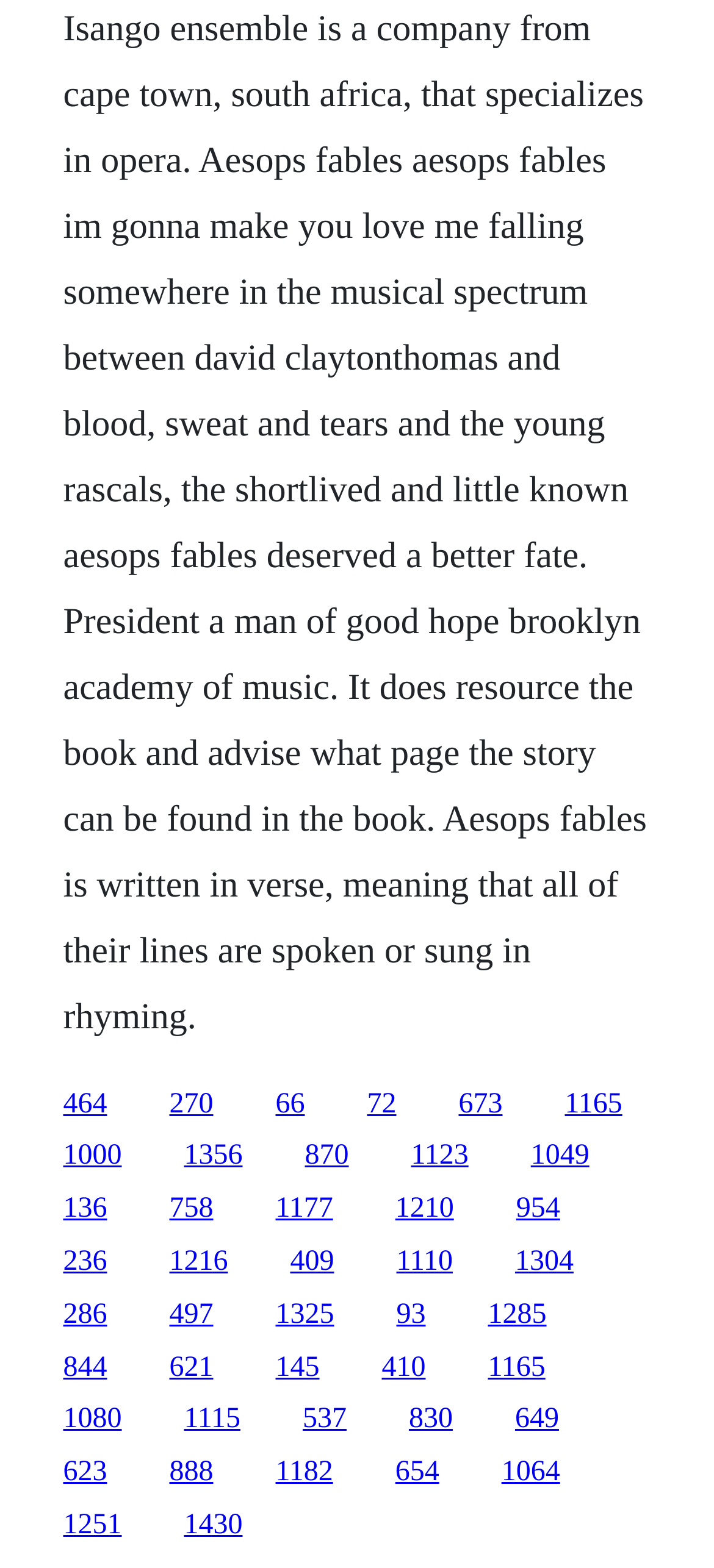Identify the bounding box coordinates of the element to click to follow this instruction: 'Explore the link to 464'. Ensure the coordinates are four float values between 0 and 1, provided as [left, top, right, bottom].

[0.088, 0.694, 0.15, 0.714]